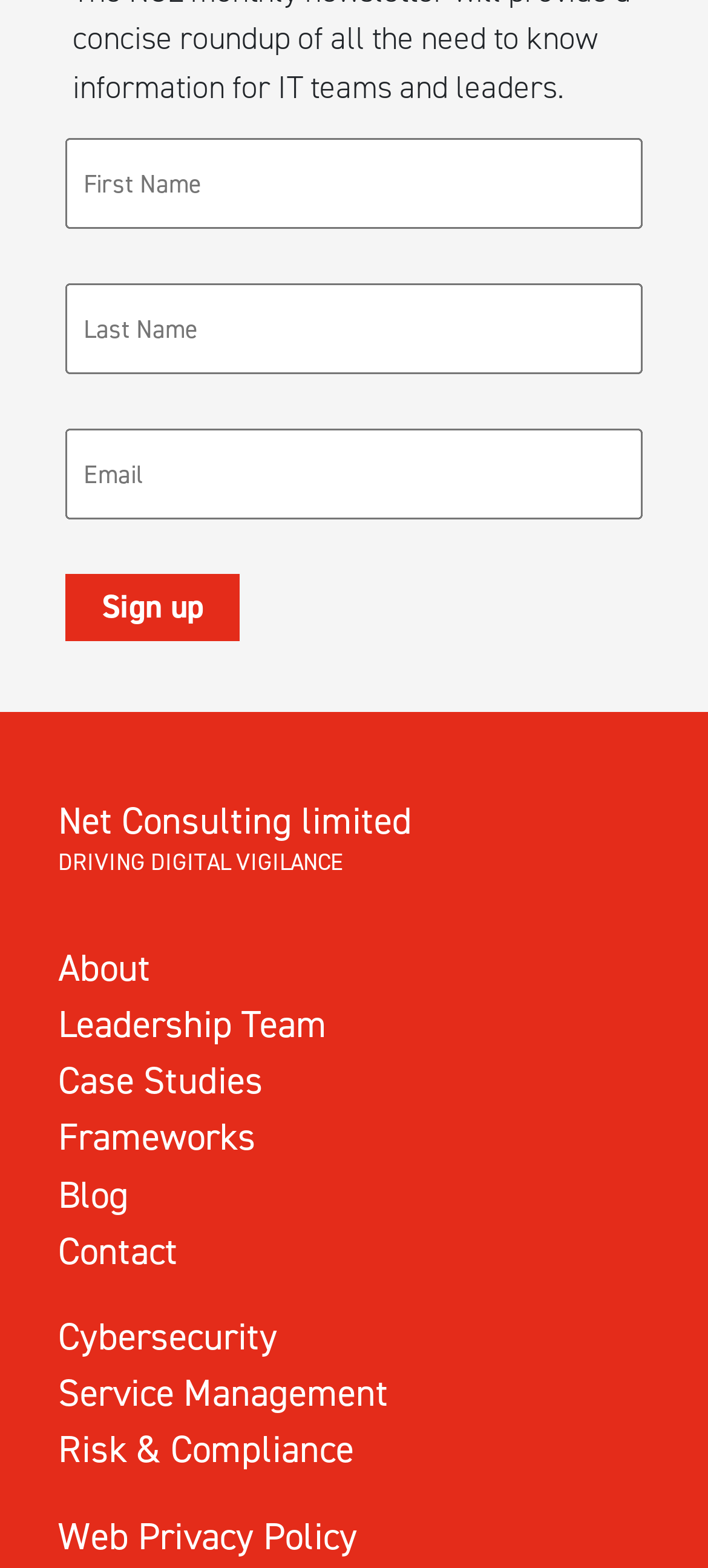Please locate the bounding box coordinates for the element that should be clicked to achieve the following instruction: "Enter email". Ensure the coordinates are given as four float numbers between 0 and 1, i.e., [left, top, right, bottom].

[0.092, 0.274, 0.908, 0.332]